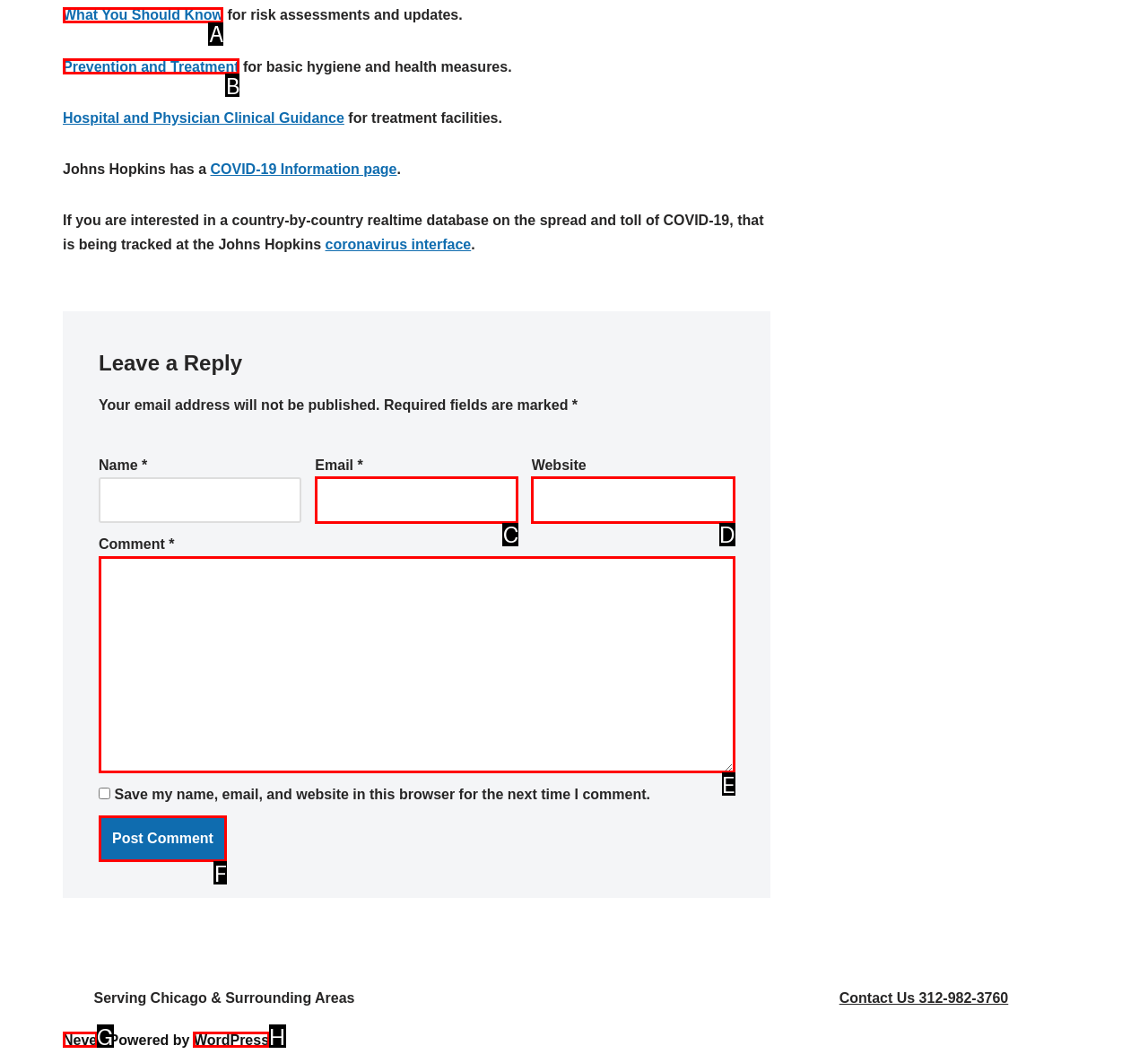From the given choices, determine which HTML element matches the description: Neve. Reply with the appropriate letter.

G